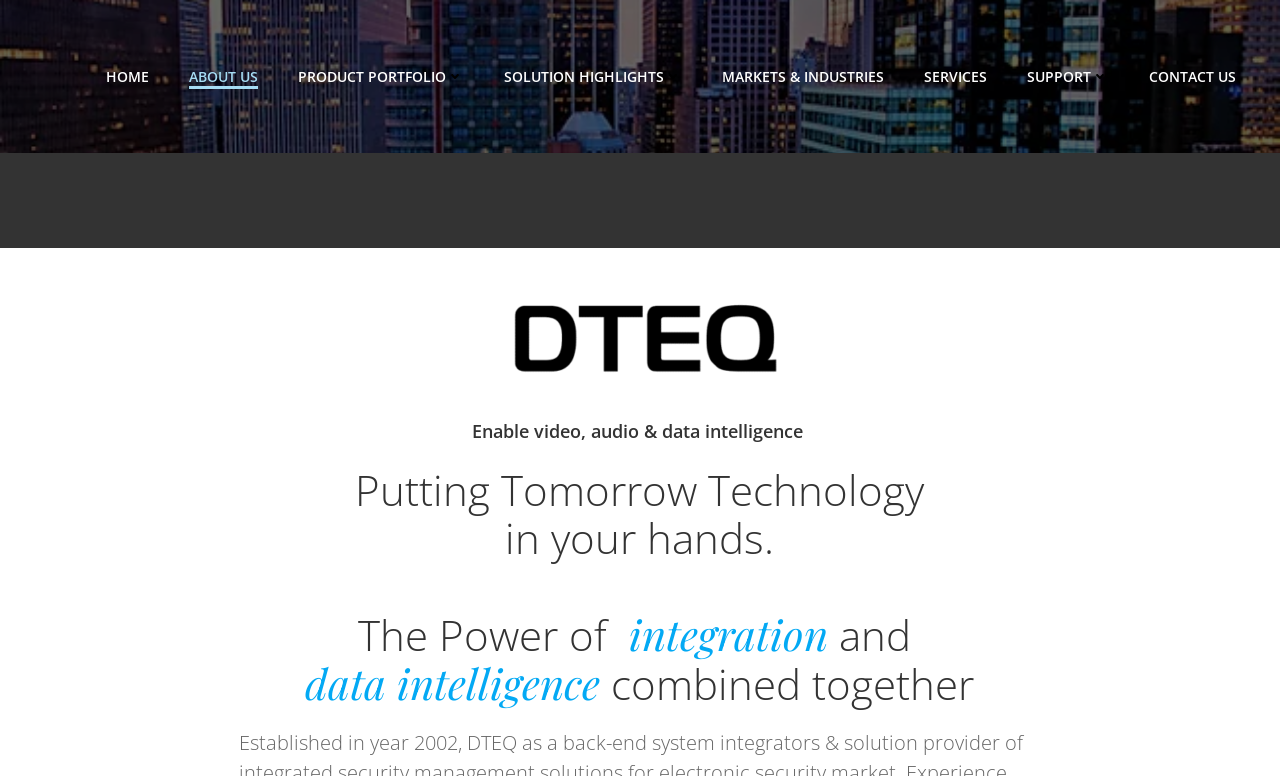How many links are in the top navigation bar?
Identify the answer in the screenshot and reply with a single word or phrase.

8